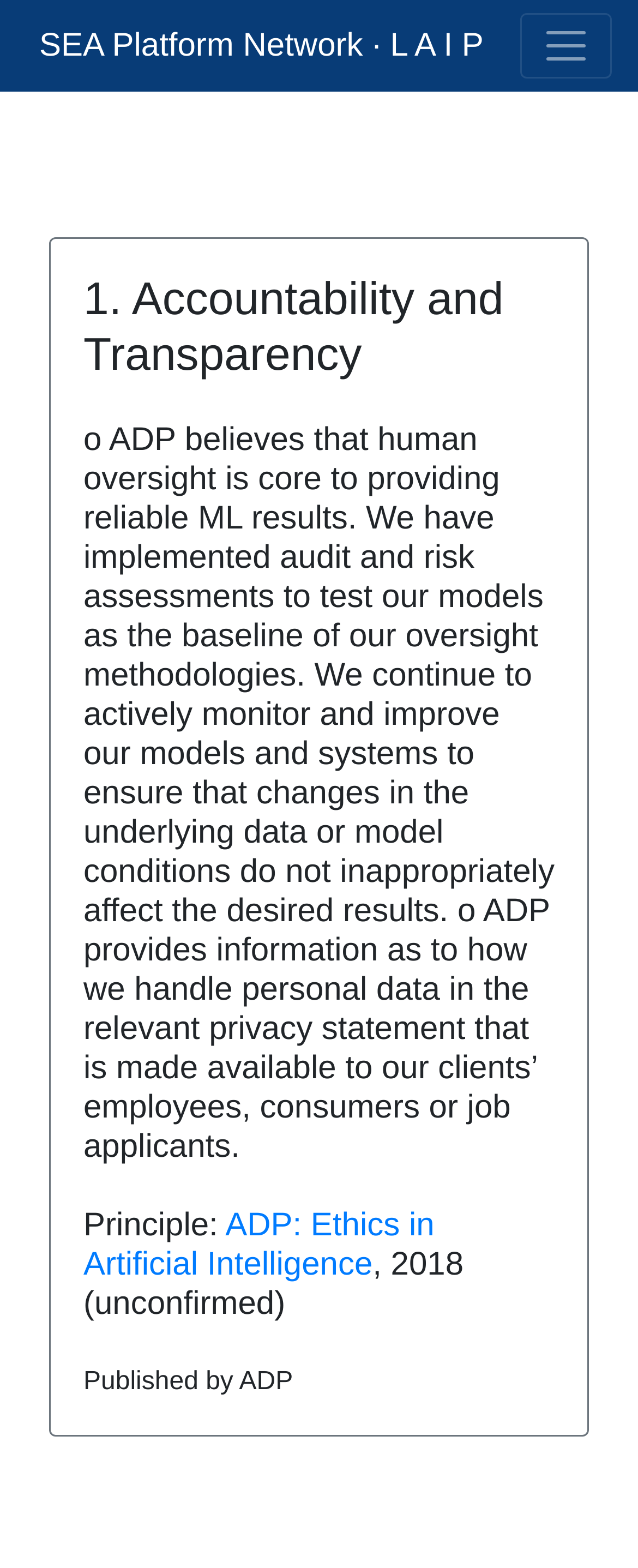What is the main topic of this webpage?
Provide a detailed and extensive answer to the question.

Based on the webpage content, I can see that the webpage is discussing Artificial Intelligence Principles, specifically the accountability and transparency principle, and providing information on how ADP handles personal data.